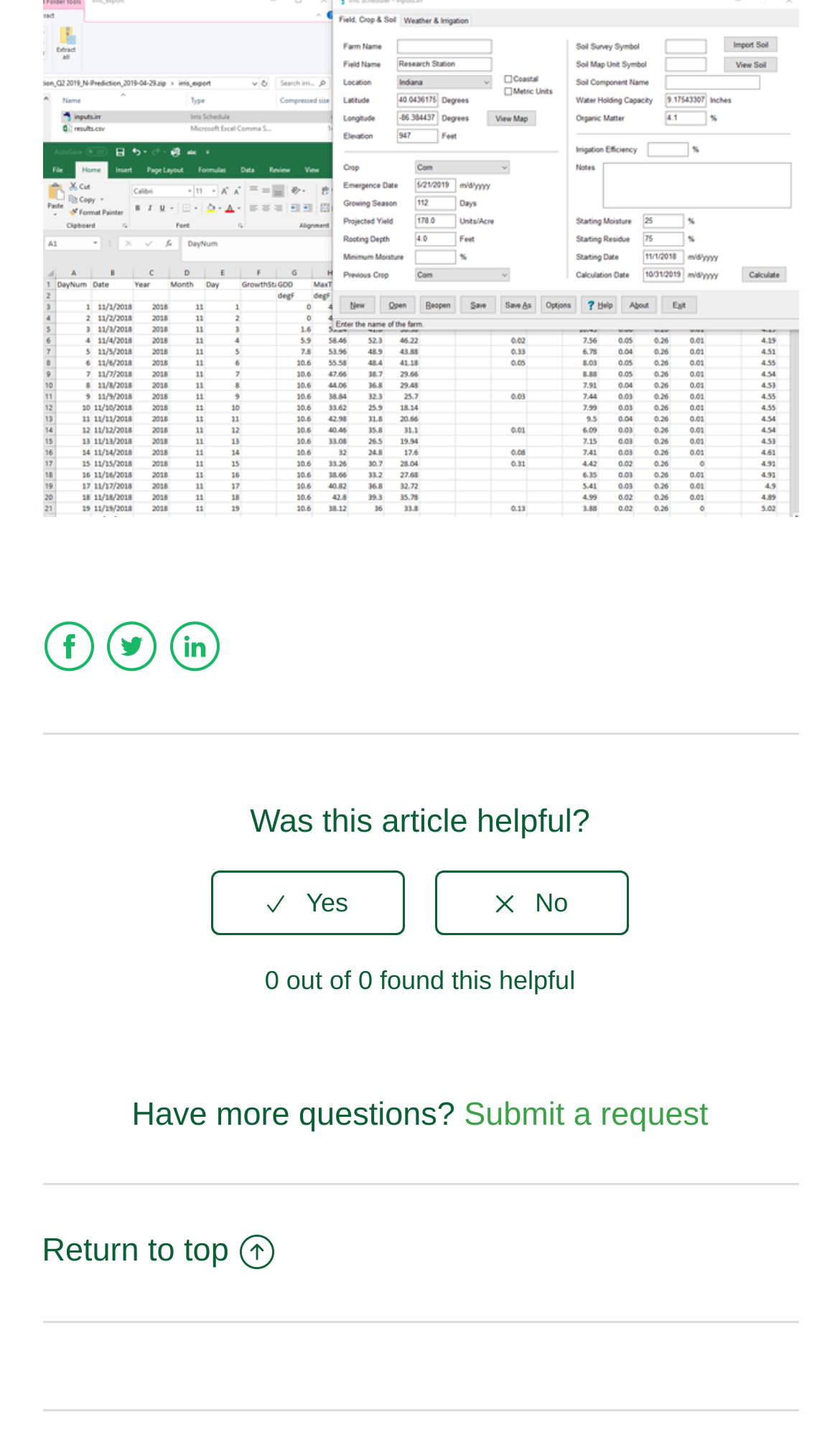What is the purpose of the radio buttons?
Provide a comprehensive and detailed answer to the question.

The radio buttons are part of a radiogroup with the label 'Was this article helpful?' and have options 'Yes' and 'No'. This suggests that the user is being asked to rate the helpfulness of the article, and the radio buttons are the means to do so.